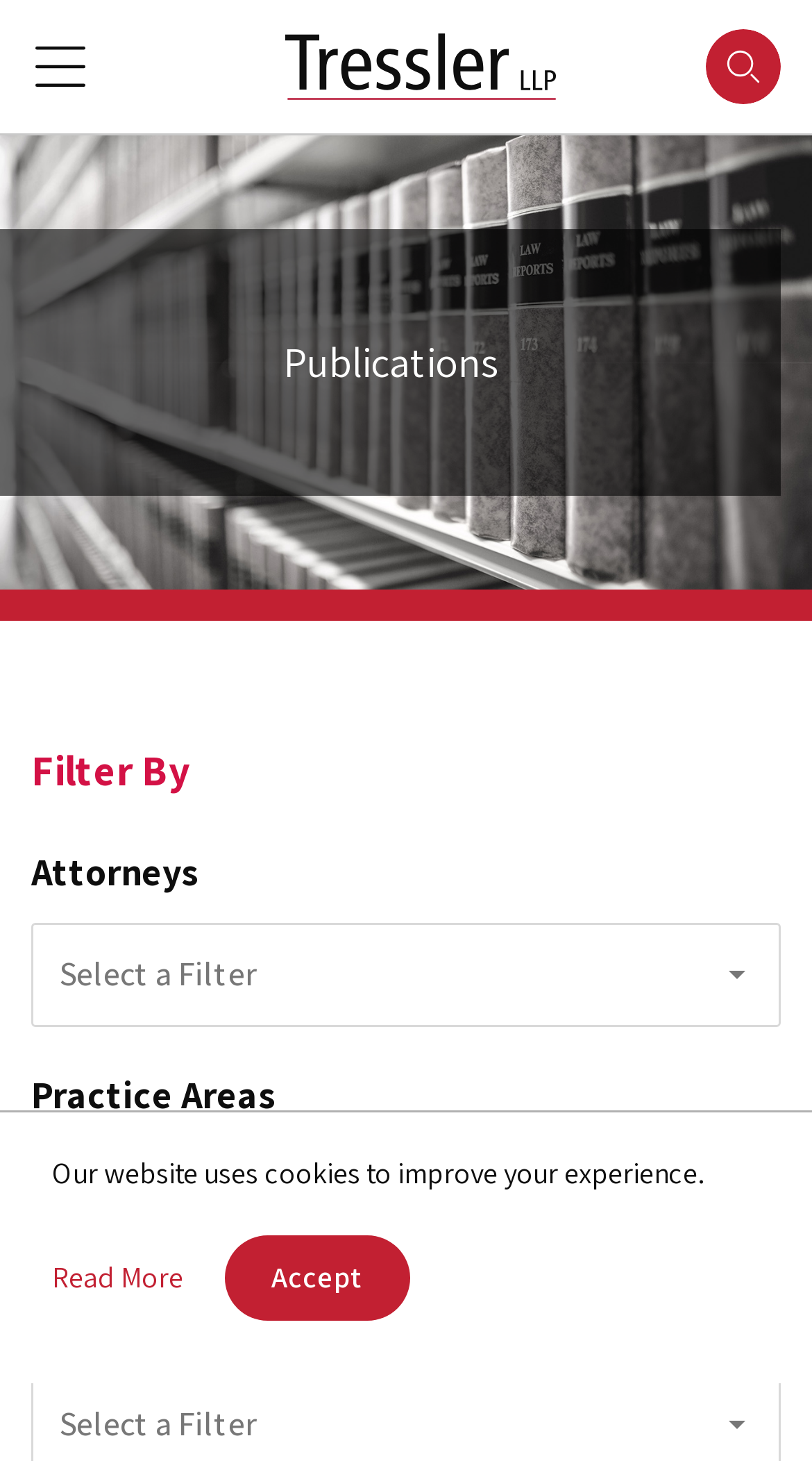Identify the bounding box coordinates of the clickable section necessary to follow the following instruction: "Click the 'Contact Us' link". The coordinates should be presented as four float numbers from 0 to 1, i.e., [left, top, right, bottom].

[0.487, 0.827, 0.795, 0.885]